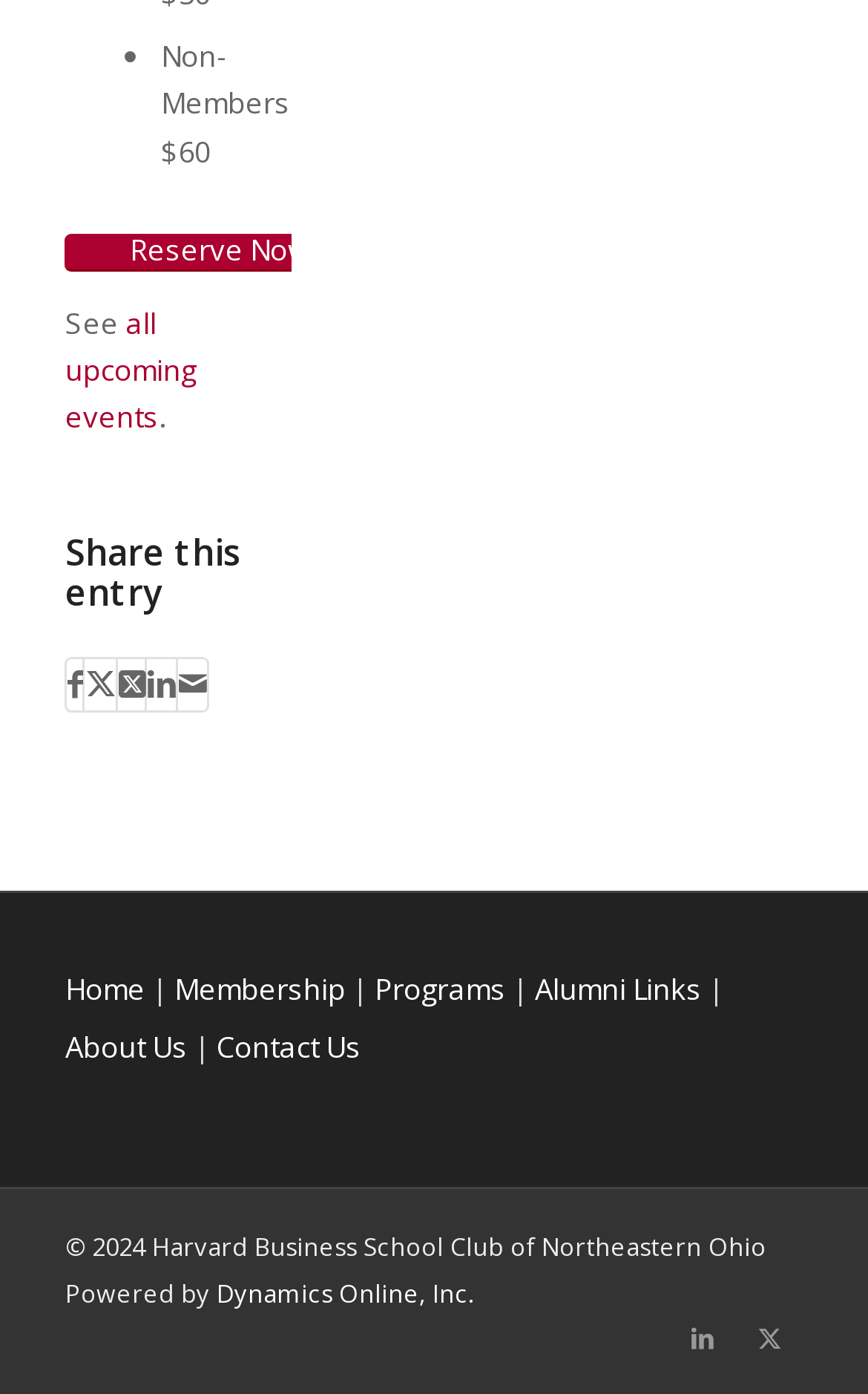Please identify the bounding box coordinates of the clickable element to fulfill the following instruction: "Reserve now". The coordinates should be four float numbers between 0 and 1, i.e., [left, top, right, bottom].

[0.075, 0.168, 0.431, 0.194]